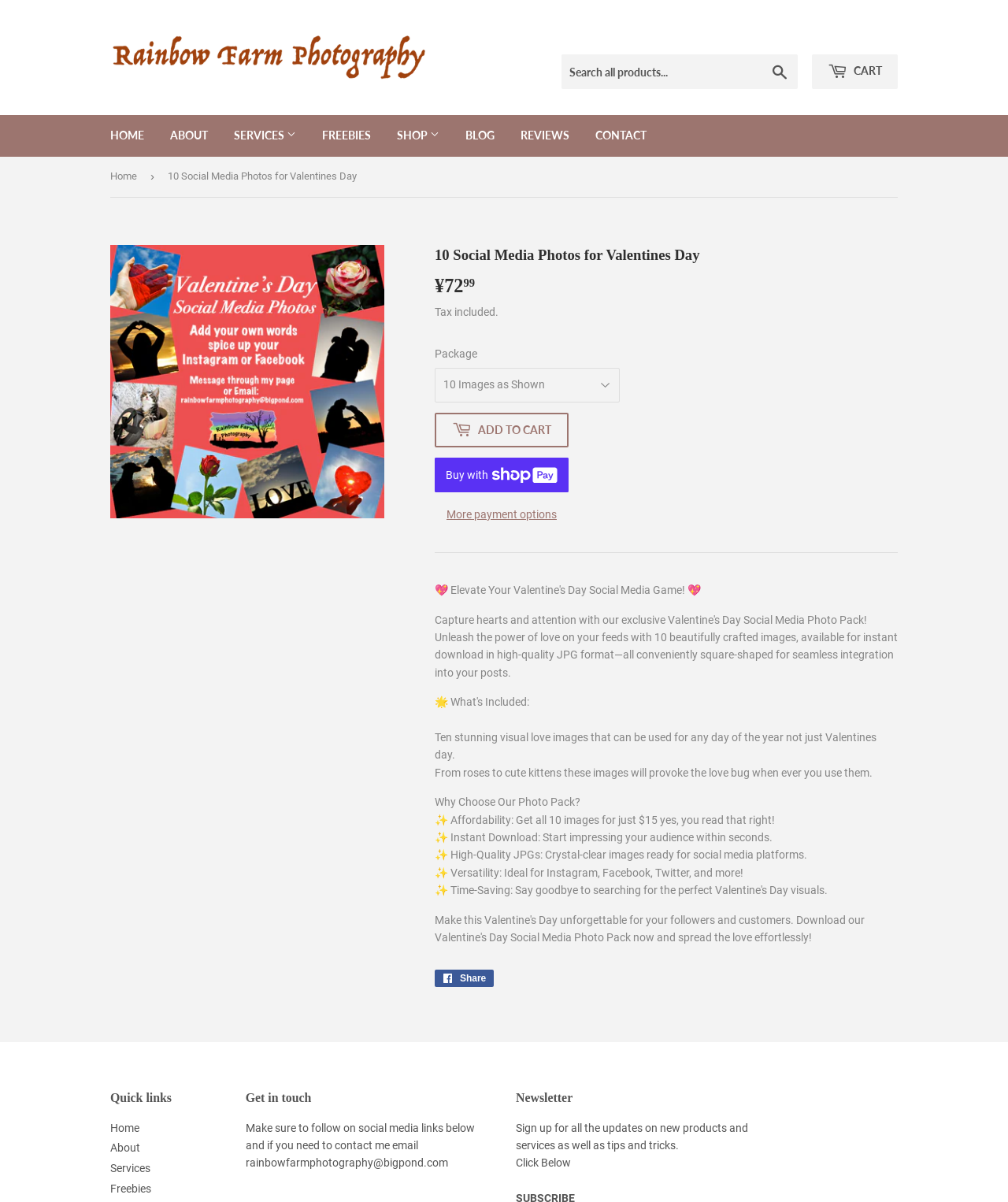Can you provide the bounding box coordinates for the element that should be clicked to implement the instruction: "Expand Services menu"?

[0.22, 0.096, 0.305, 0.13]